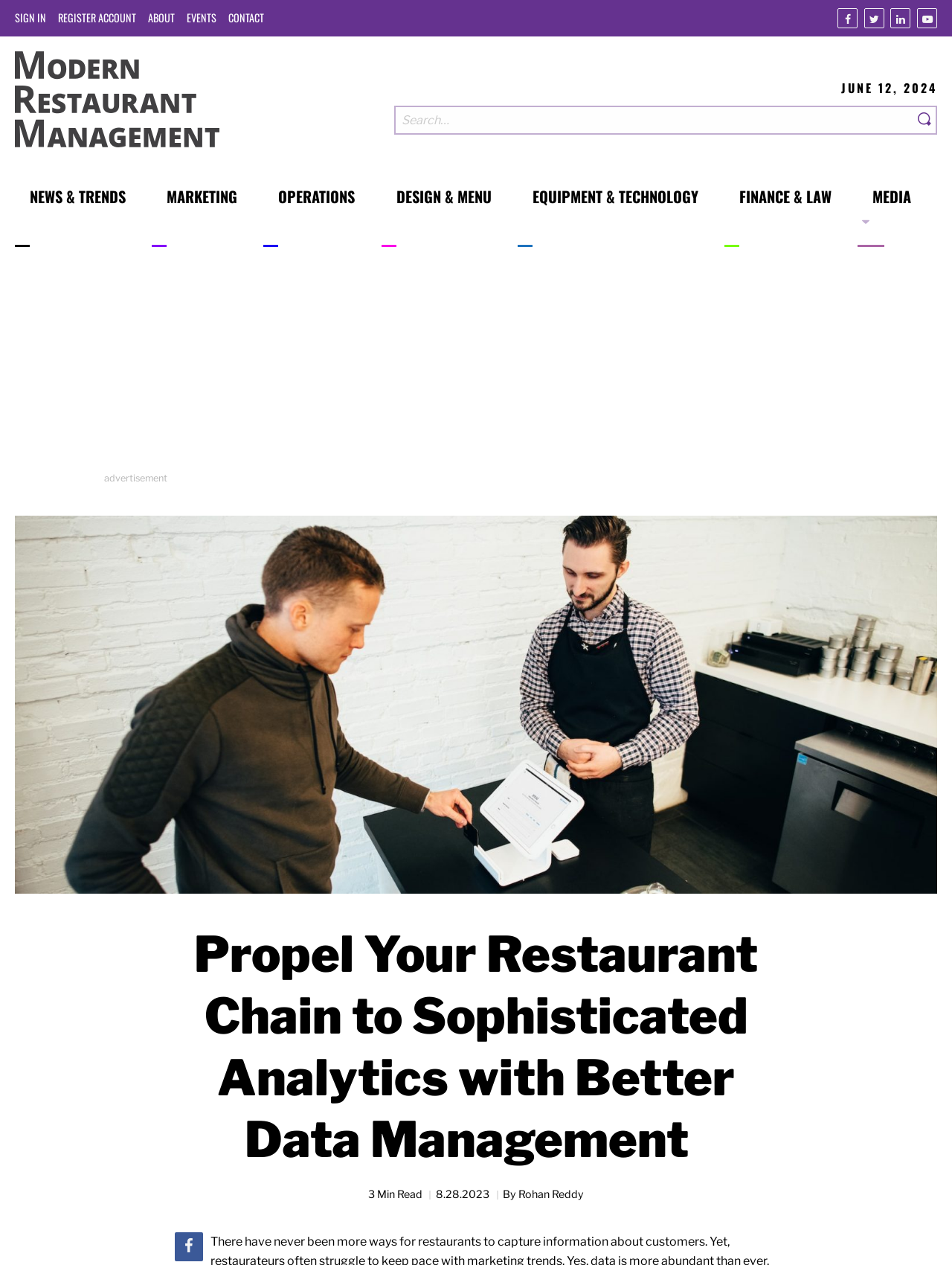Please provide a brief answer to the question using only one word or phrase: 
What is the author of the article?

Rohan Reddy